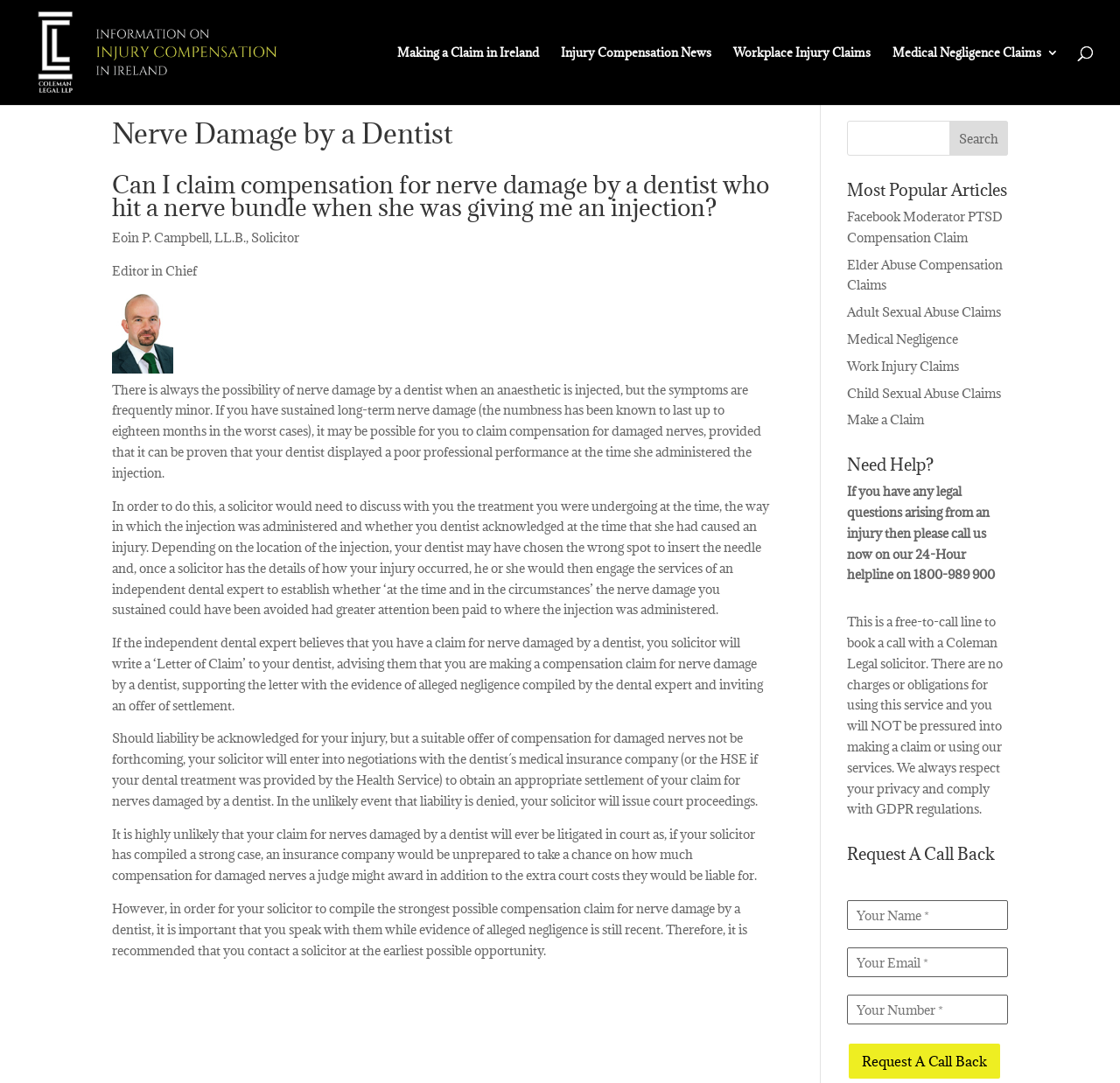Please determine the bounding box coordinates of the element's region to click for the following instruction: "Read the 'Nerve Damage by a Dentist' article".

[0.1, 0.111, 0.689, 0.887]